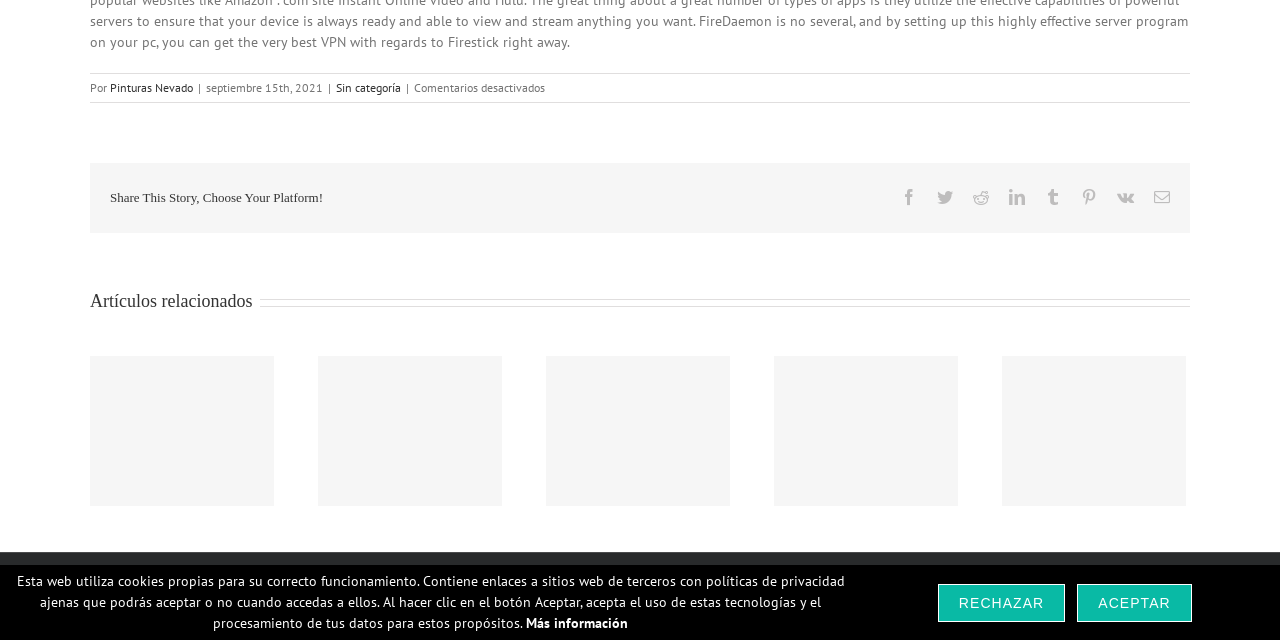Determine the bounding box for the described UI element: "Política de privacidad".

[0.444, 0.922, 0.528, 0.945]